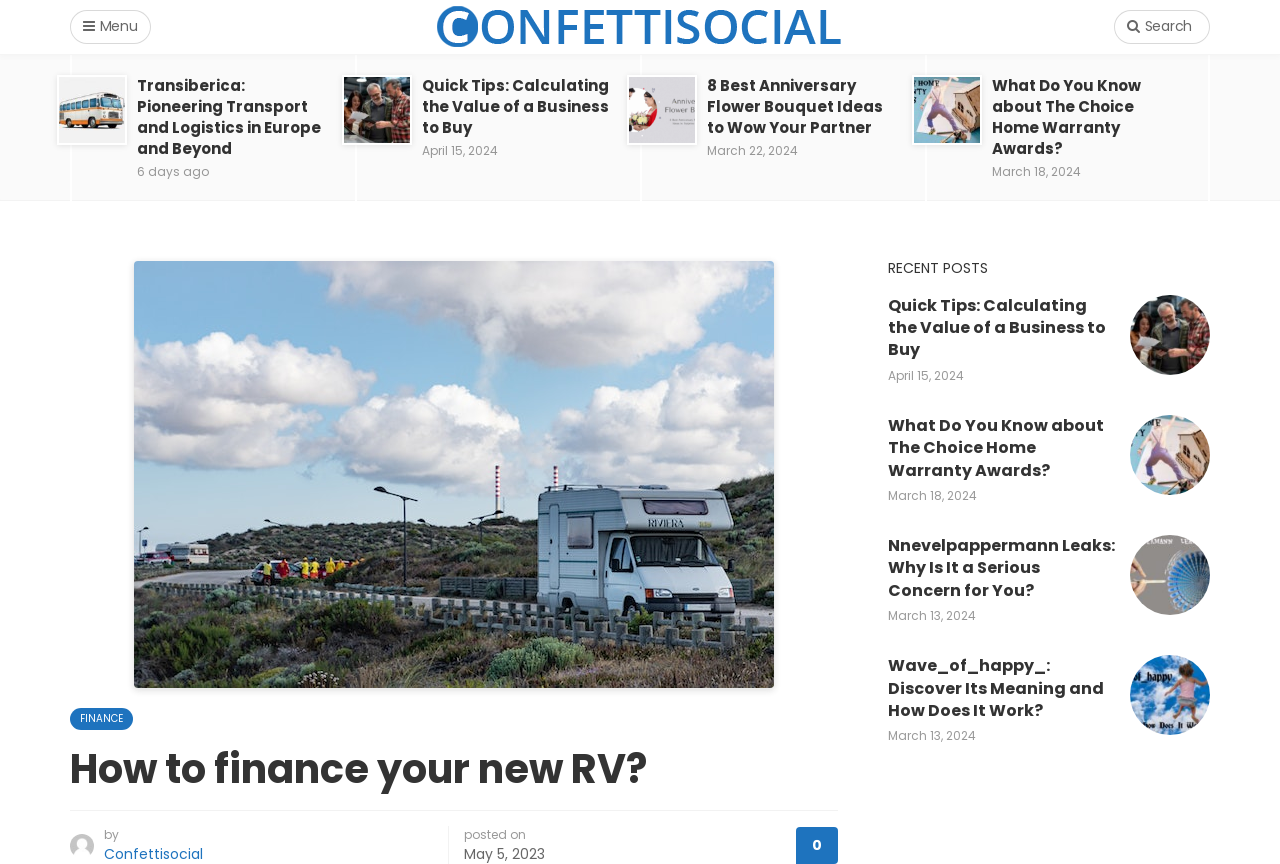Find the bounding box coordinates of the element I should click to carry out the following instruction: "Read the next post".

None